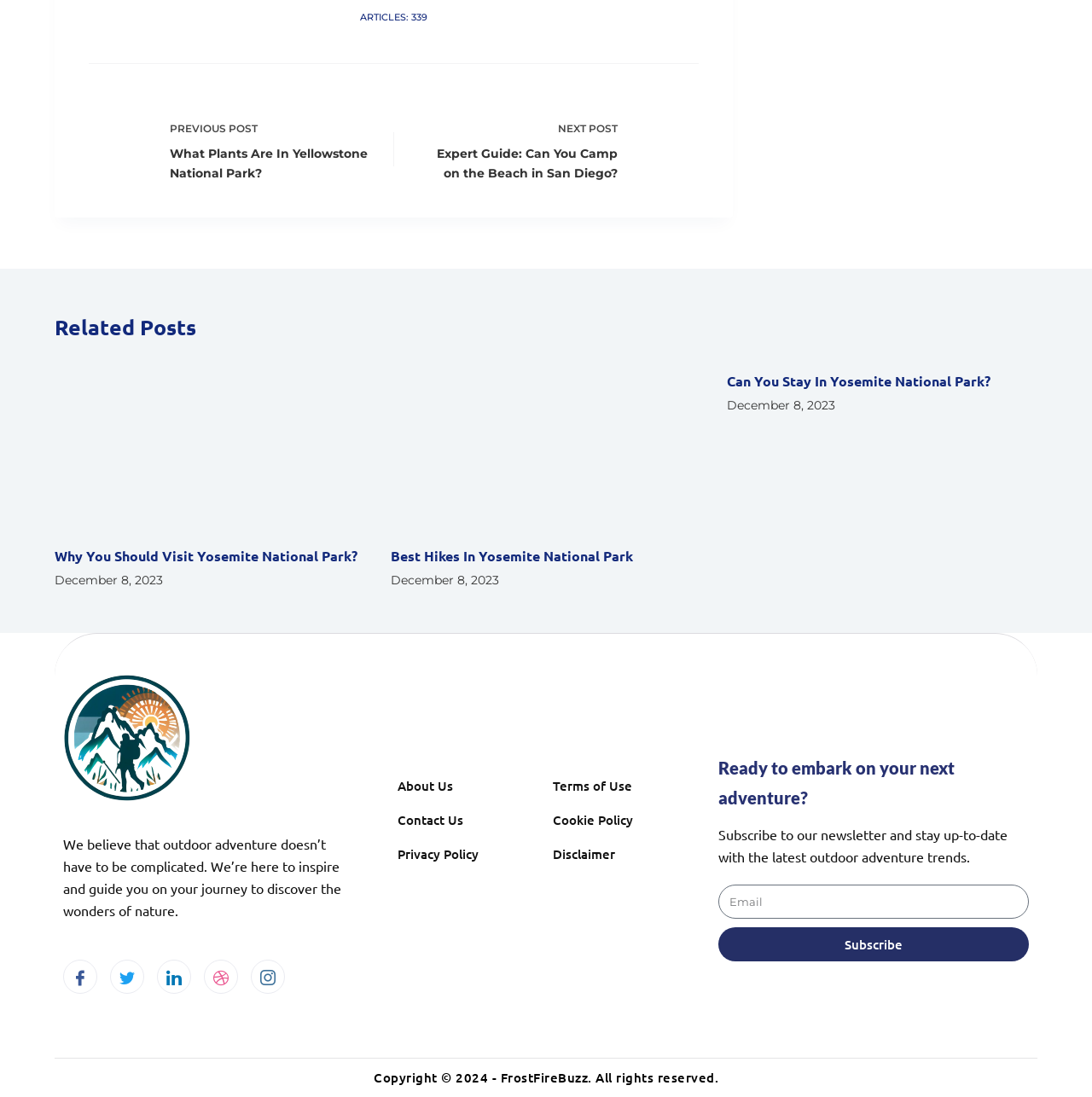Using the information in the image, give a detailed answer to the following question: What is the purpose of the website?

The website's tagline 'We believe that outdoor adventure doesn’t have to be complicated. We’re here to inspire and guide you on your journey to discover the wonders of nature.' suggests that the purpose of the website is to inspire and guide people on their outdoor adventures.